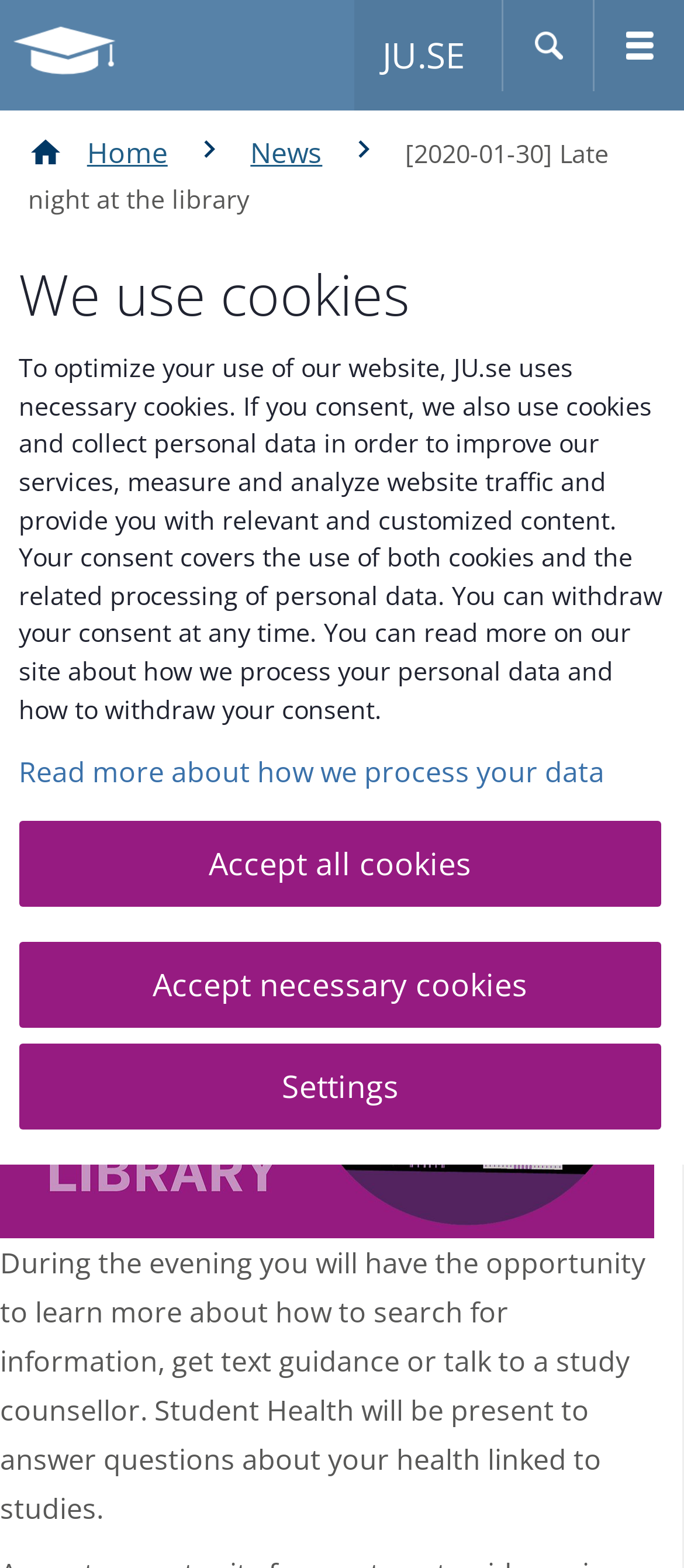Explain in detail what you observe on this webpage.

The webpage appears to be an event page for "Late night at the library" at Jönköping University. At the top, there is a notification about the use of cookies on the website, with a brief description of how they are used and options to accept or customize cookie settings. Below this notification, there is a header section with a link to the university's main website, JU.SE, and a heading with the university's name.

On the top right, there is a search bar with a text input field and a search button. Below the header section, there is a navigation menu in the form of breadcrumbs, showing the path from the home page to the current news article.

The main content of the page is divided into sections. The first section has a heading "Late night at the library" and a brief description of the event, which is an evening where students can get support and help with their writing and other study-related tasks. The description is followed by more details about the event, including the opportunity to learn about searching for information, getting text guidance, and talking to a study counselor. Additionally, Student Health will be present to answer questions about health related to studies.

There are no images on the page. The layout is primarily text-based, with a focus on providing information about the event.